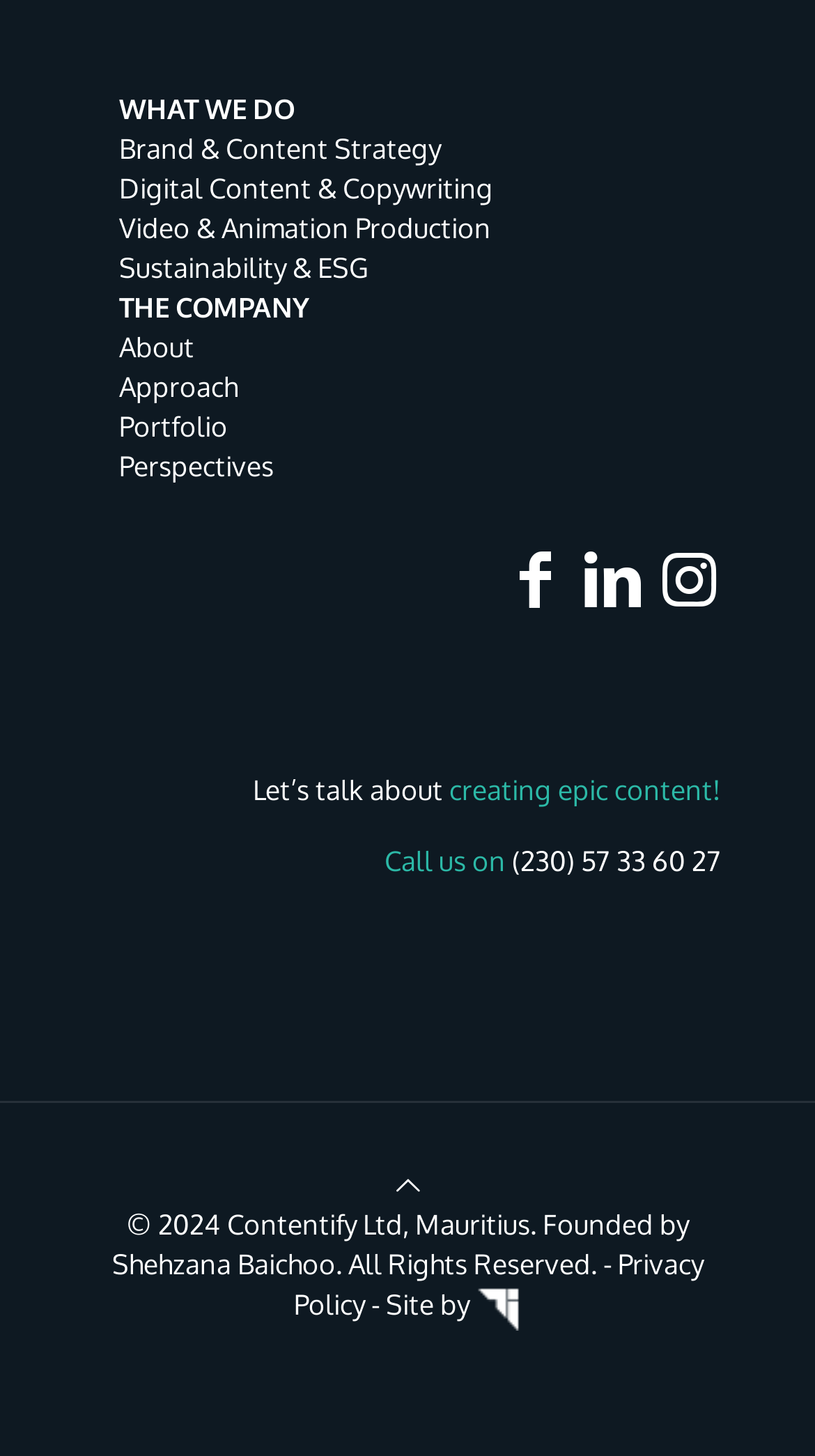How many social media links are present?
Please look at the screenshot and answer using one word or phrase.

3